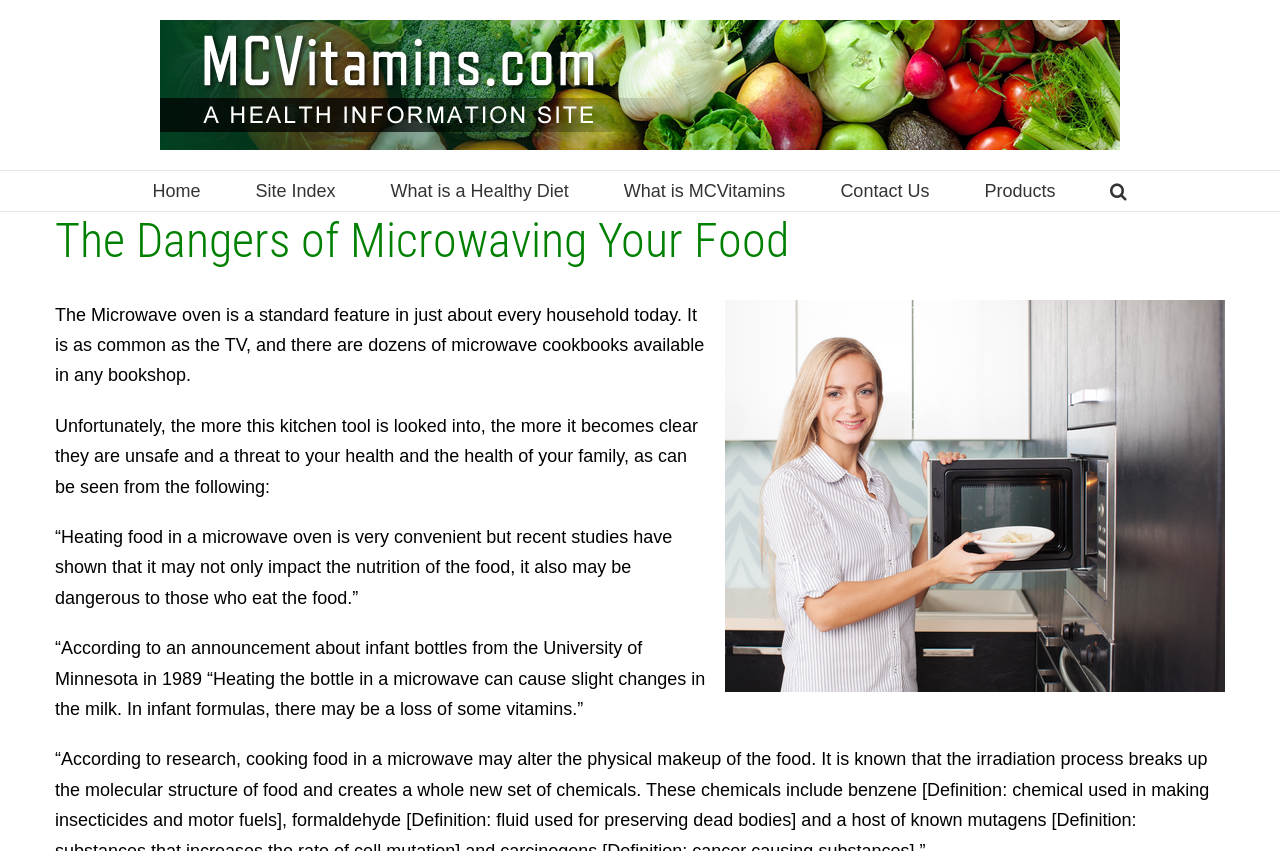Bounding box coordinates should be provided in the format (top-left x, top-left y, bottom-right x, bottom-right y) with all values between 0 and 1. Identify the bounding box for this UI element: Home

[0.119, 0.201, 0.157, 0.248]